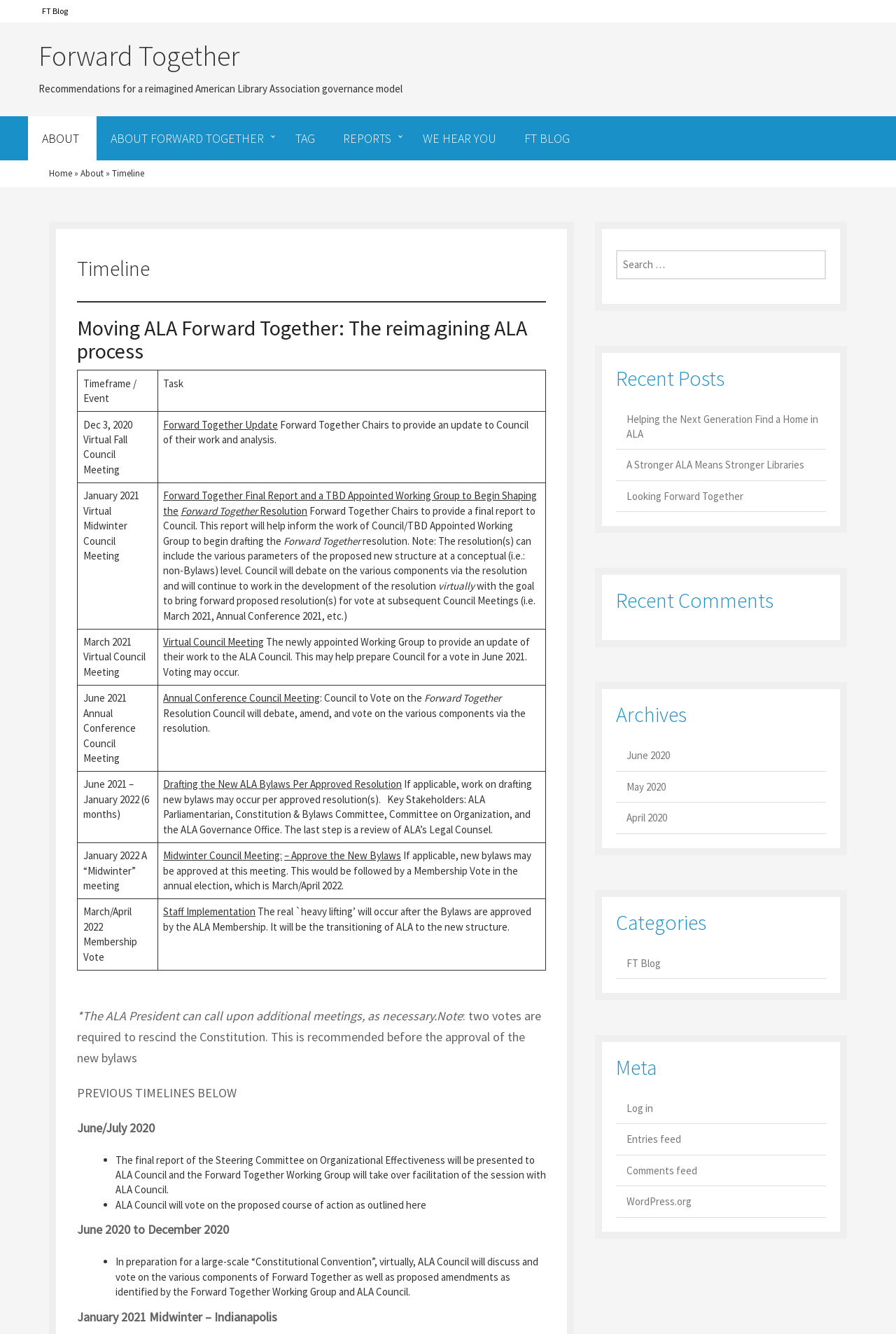Find and indicate the bounding box coordinates of the region you should select to follow the given instruction: "Click the 'Search' button".

[0.687, 0.217, 0.729, 0.229]